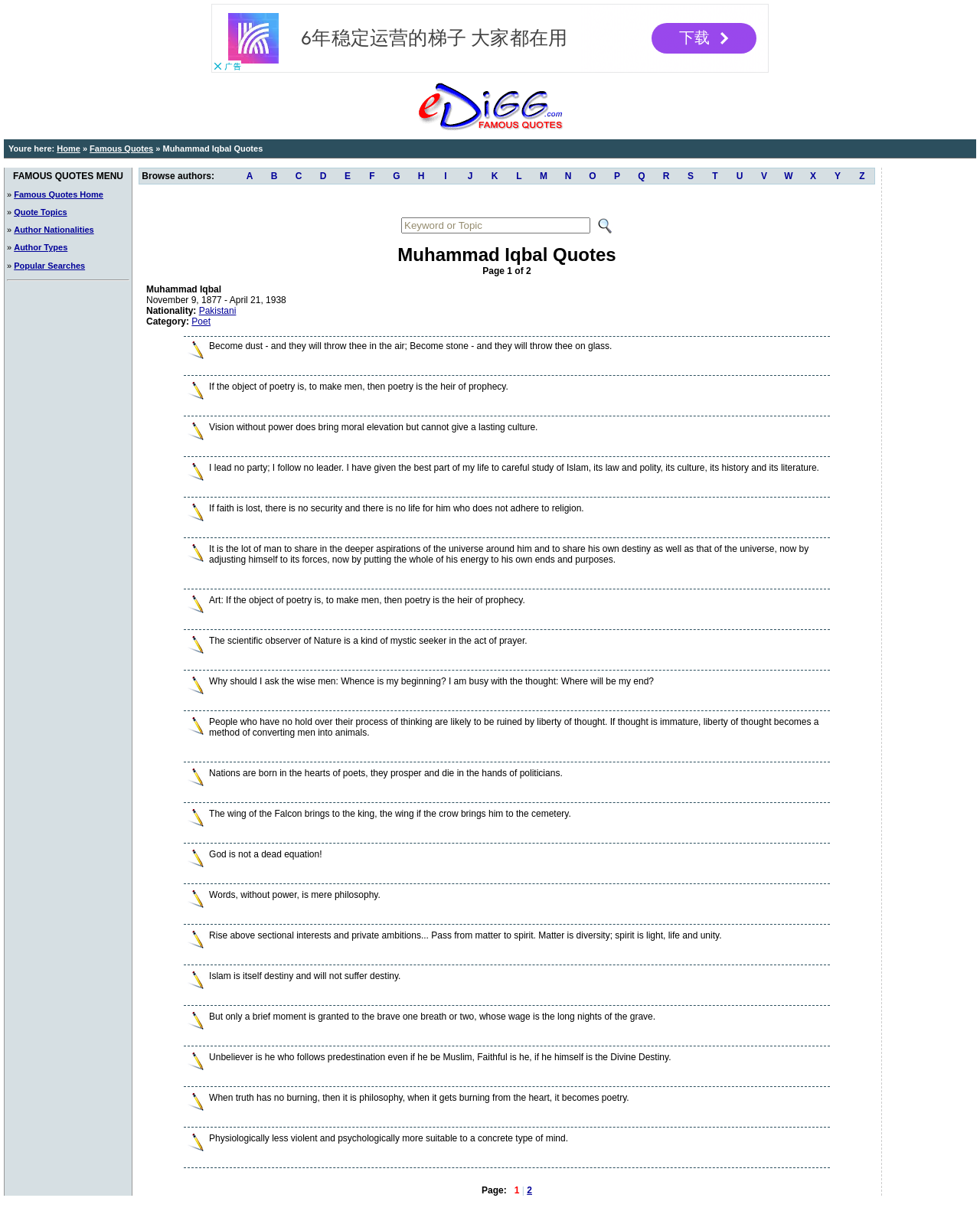Identify the bounding box for the given UI element using the description provided. Coordinates should be in the format (top-left x, top-left y, bottom-right x, bottom-right y) and must be between 0 and 1. Here is the description: About

None